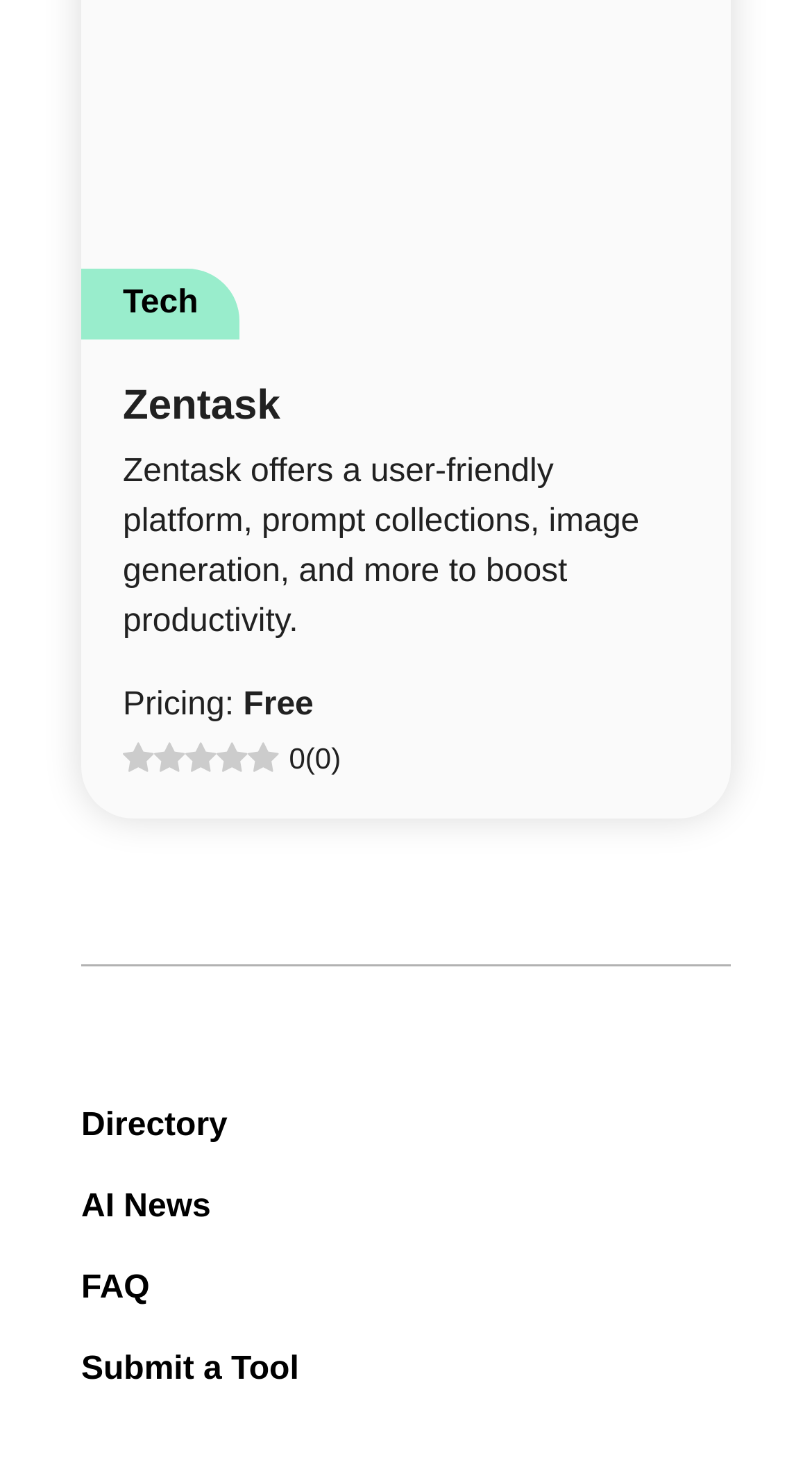Predict the bounding box coordinates of the UI element that matches this description: "parent_node: Name* name="author" placeholder="Name*"". The coordinates should be in the format [left, top, right, bottom] with each value between 0 and 1.

None